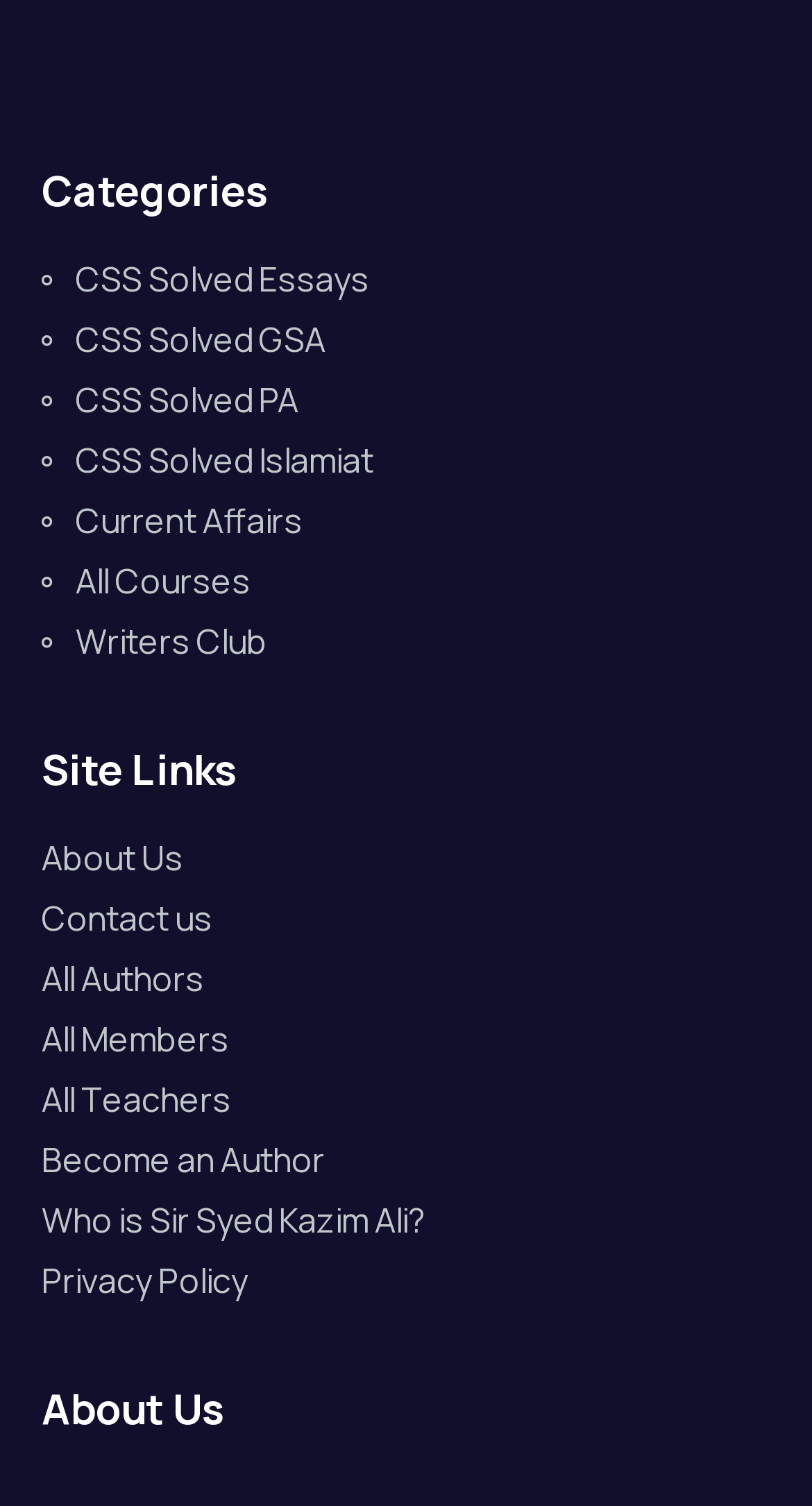Identify the bounding box coordinates of the section that should be clicked to achieve the task described: "Learn about the website authors".

[0.051, 0.633, 0.949, 0.666]